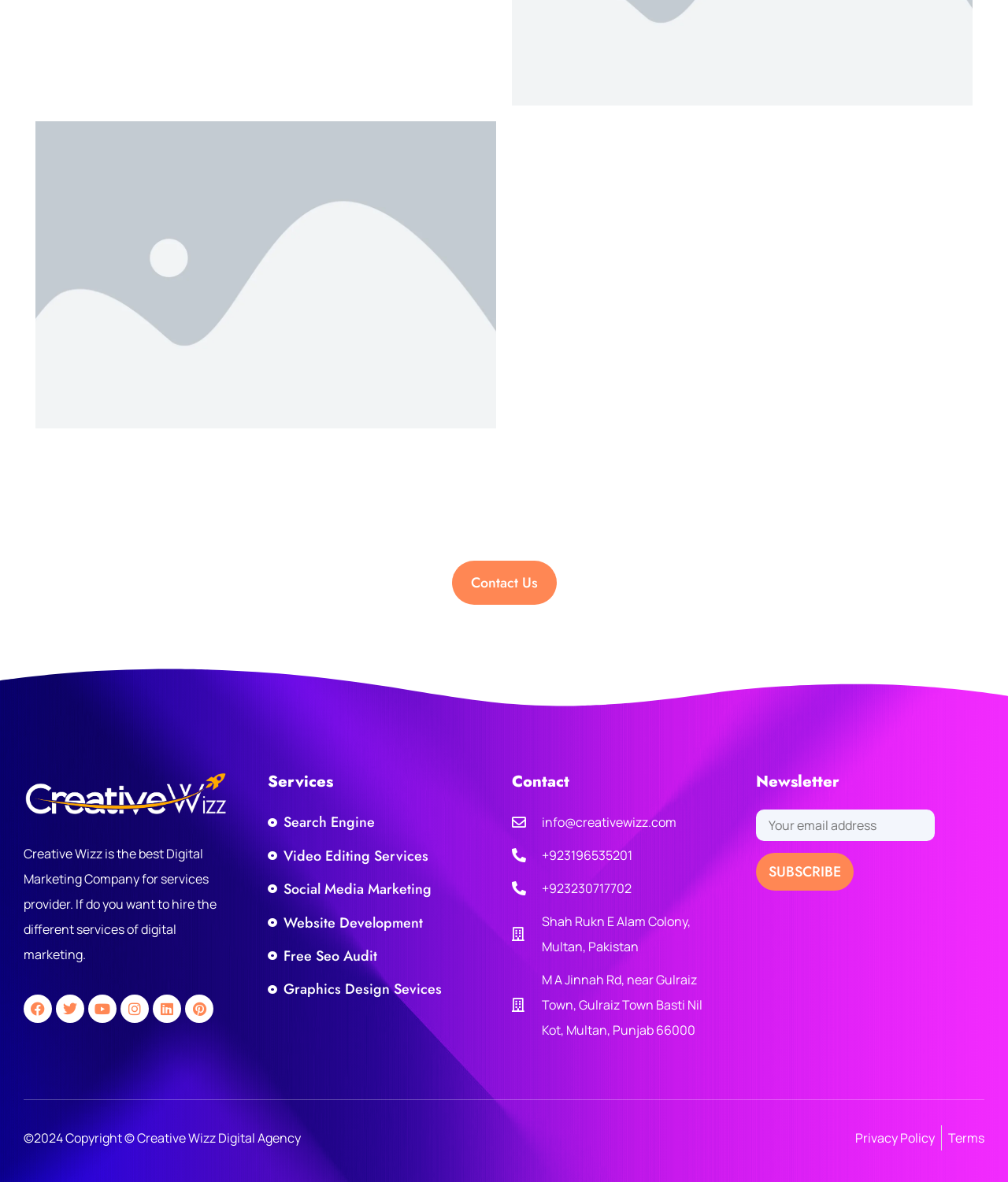Provide your answer to the question using just one word or phrase: What services does Creative Wizz offer?

Search Engine, Video Editing, Social Media Marketing, etc.